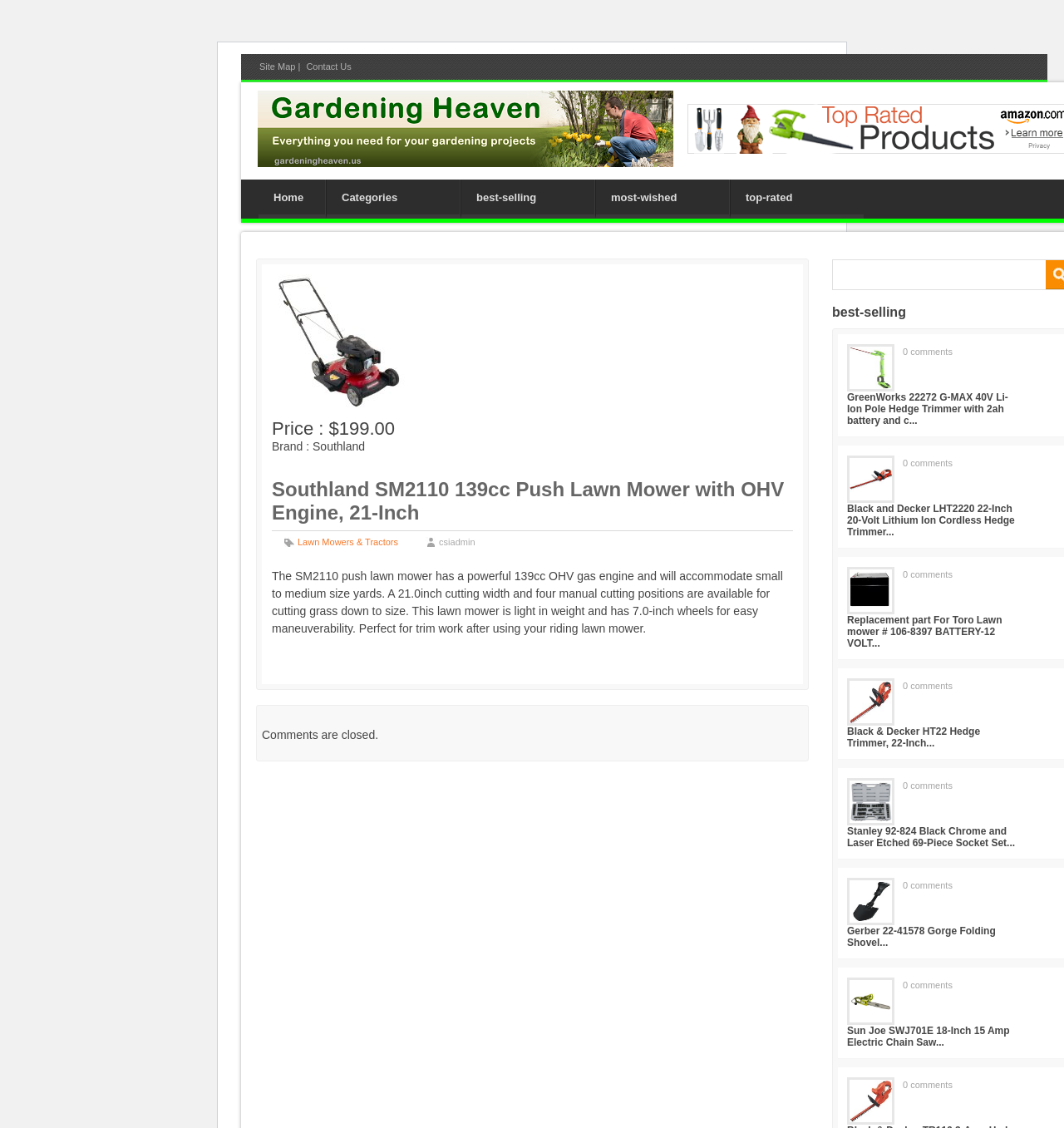Locate the bounding box coordinates of the clickable area to execute the instruction: "Visit the page of 'GreenWorks 22272 G-MAX 40V Li-Ion Pole Hedge Trimmer'". Provide the coordinates as four float numbers between 0 and 1, represented as [left, top, right, bottom].

[0.796, 0.347, 0.948, 0.378]